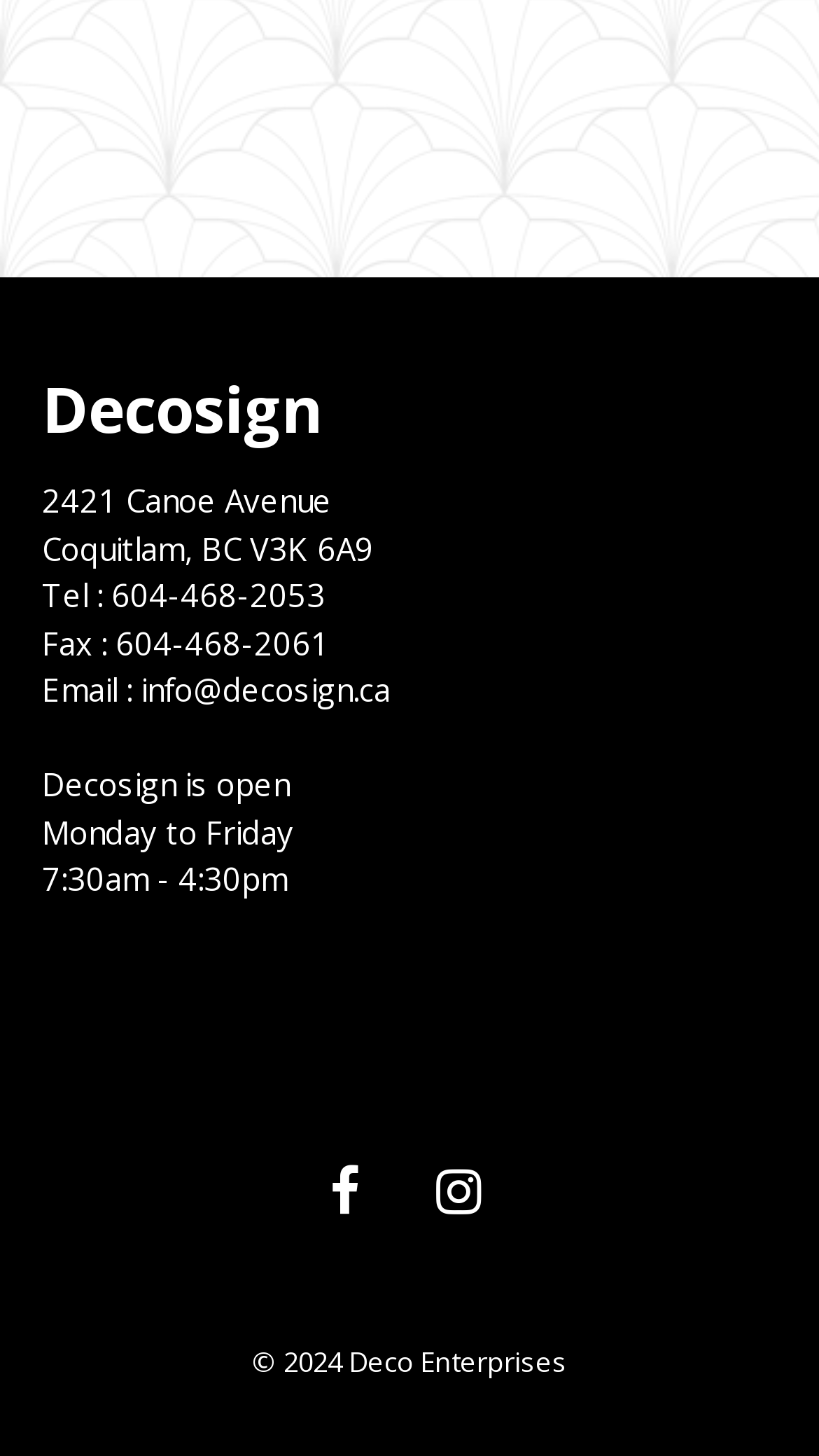What social media platform is linked?
Please provide a full and detailed response to the question.

The social media platform linked can be found in the link element that reads 'Facebook'. This is likely a link to the company or organization's Facebook page.